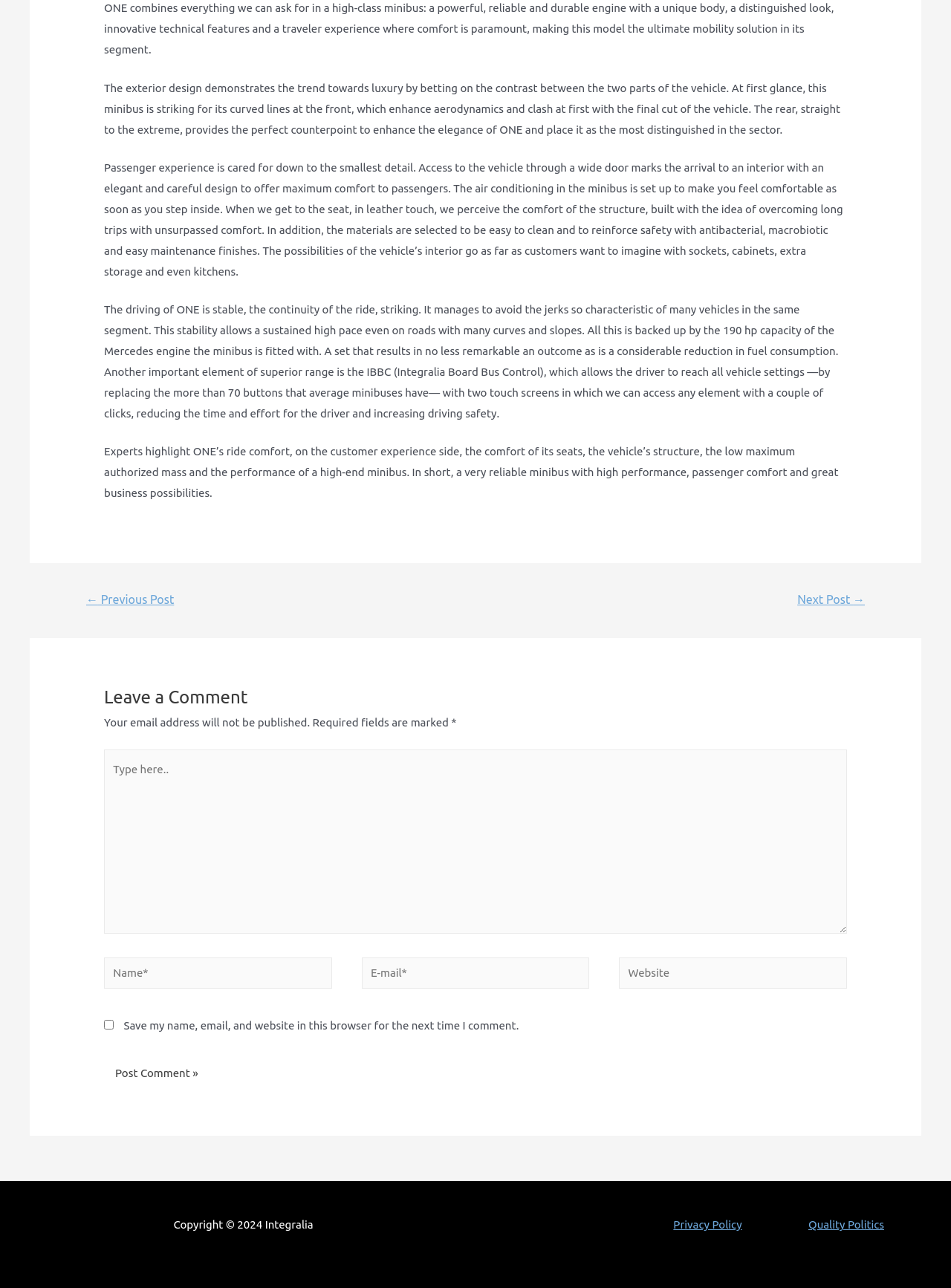Could you determine the bounding box coordinates of the clickable element to complete the instruction: "Click on the 'Next Post →' link"? Provide the coordinates as four float numbers between 0 and 1, i.e., [left, top, right, bottom].

[0.82, 0.456, 0.928, 0.477]